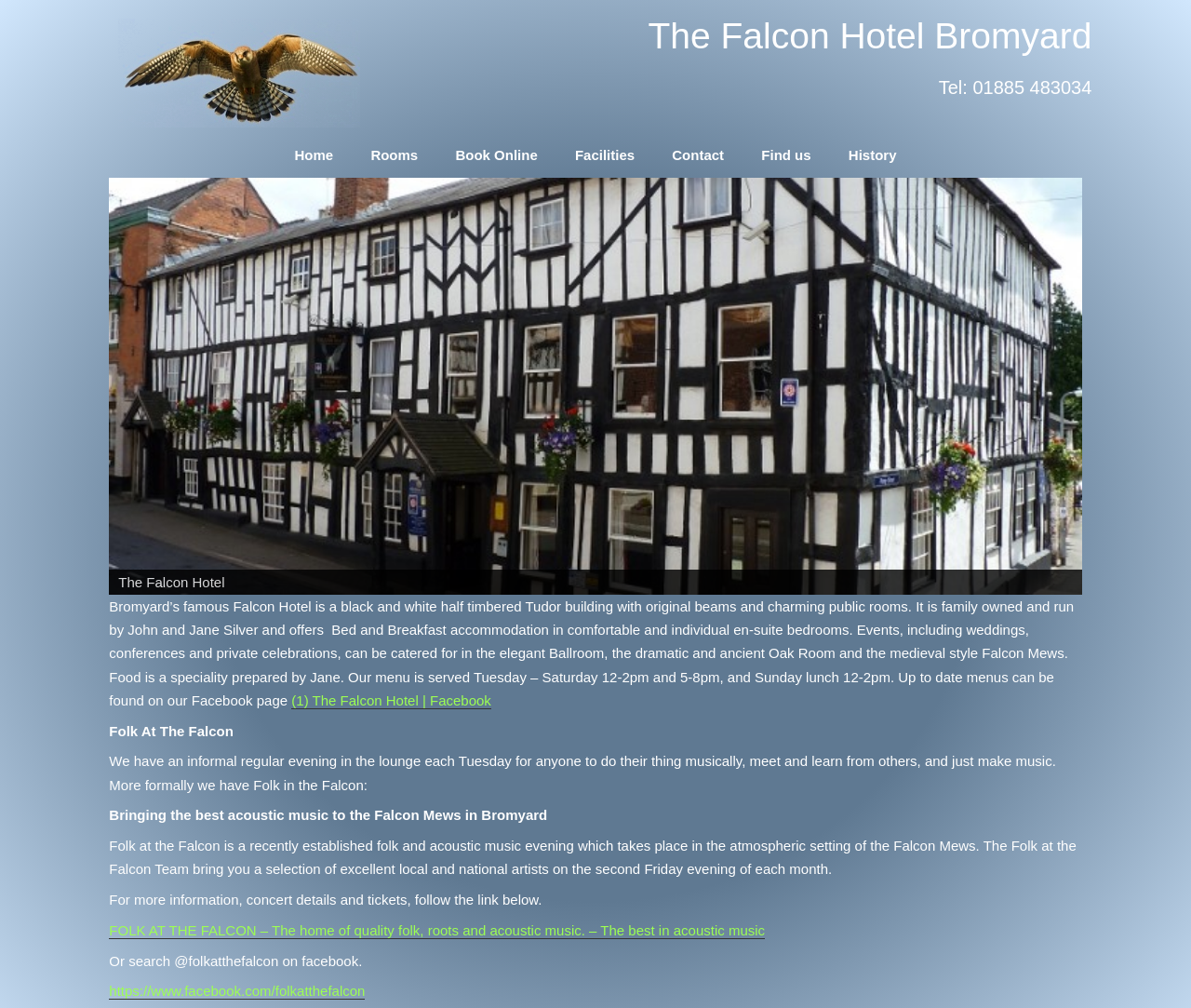Find the bounding box coordinates of the clickable area required to complete the following action: "Search for a keyword".

None